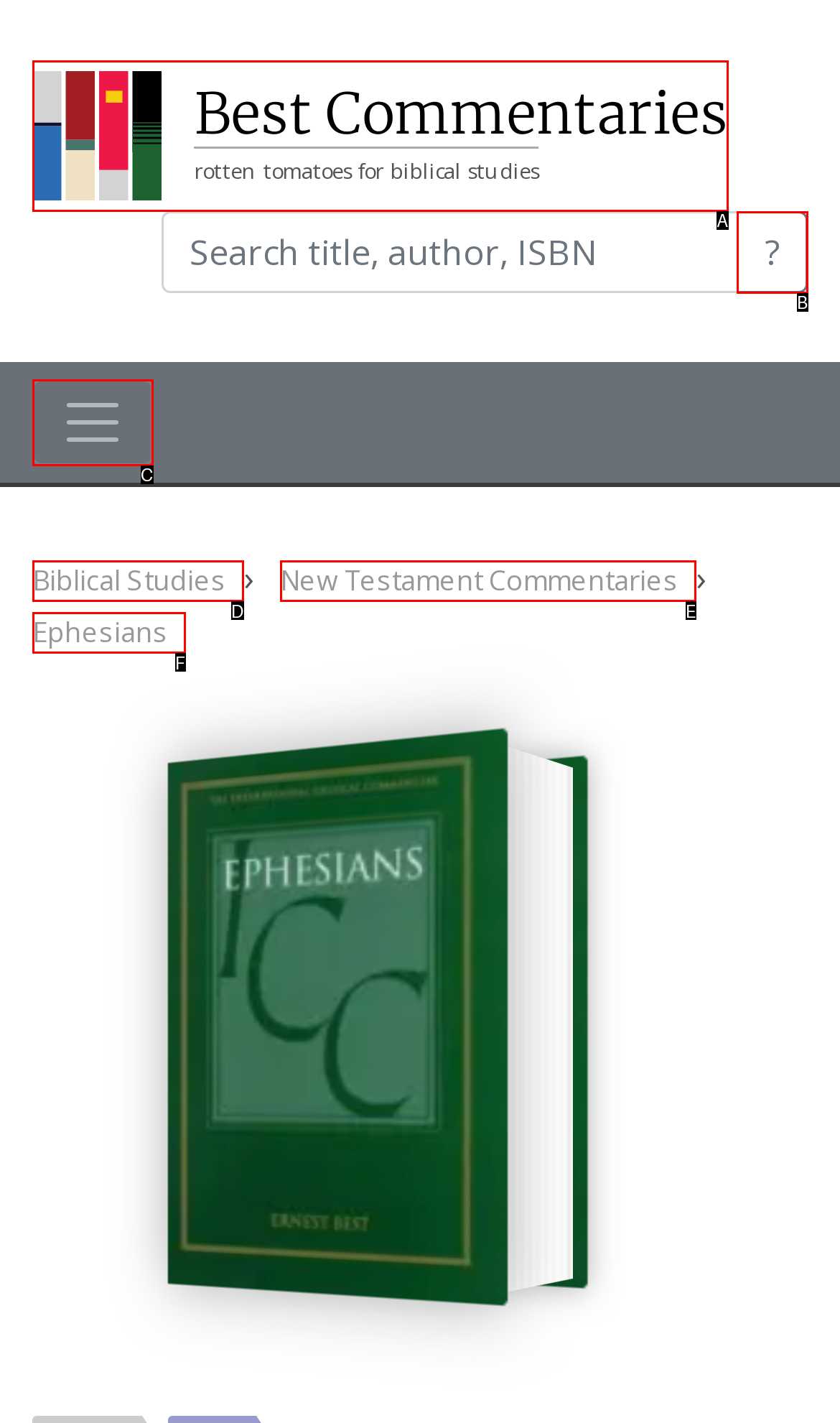From the description: ?, select the HTML element that fits best. Reply with the letter of the appropriate option.

B